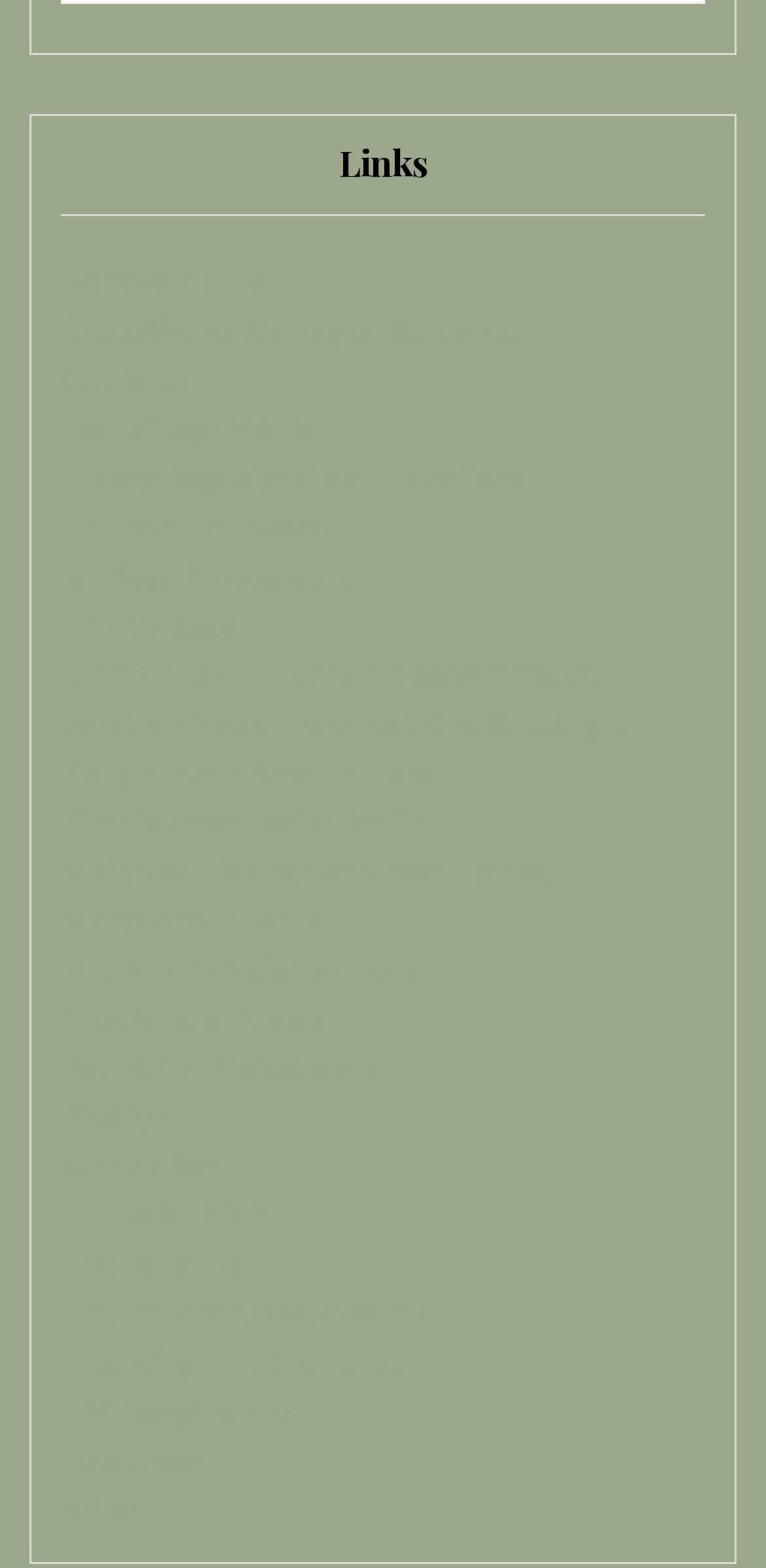Please provide a brief answer to the following inquiry using a single word or phrase:
Is there a link to a photographer's website?

Yes